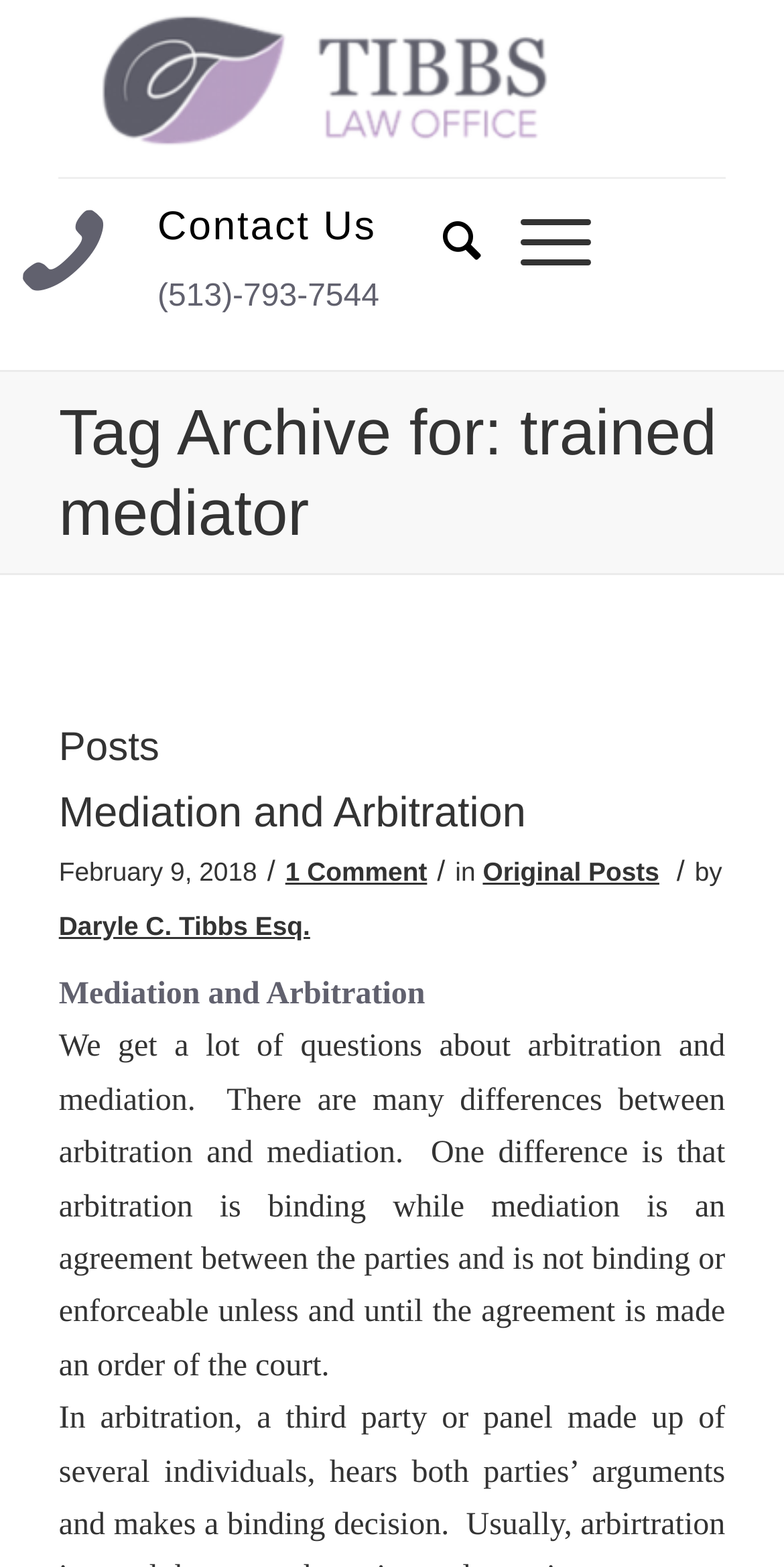Using the webpage screenshot and the element description Mediation and Arbitration, determine the bounding box coordinates. Specify the coordinates in the format (top-left x, top-left y, bottom-right x, bottom-right y) with values ranging from 0 to 1.

[0.075, 0.504, 0.671, 0.534]